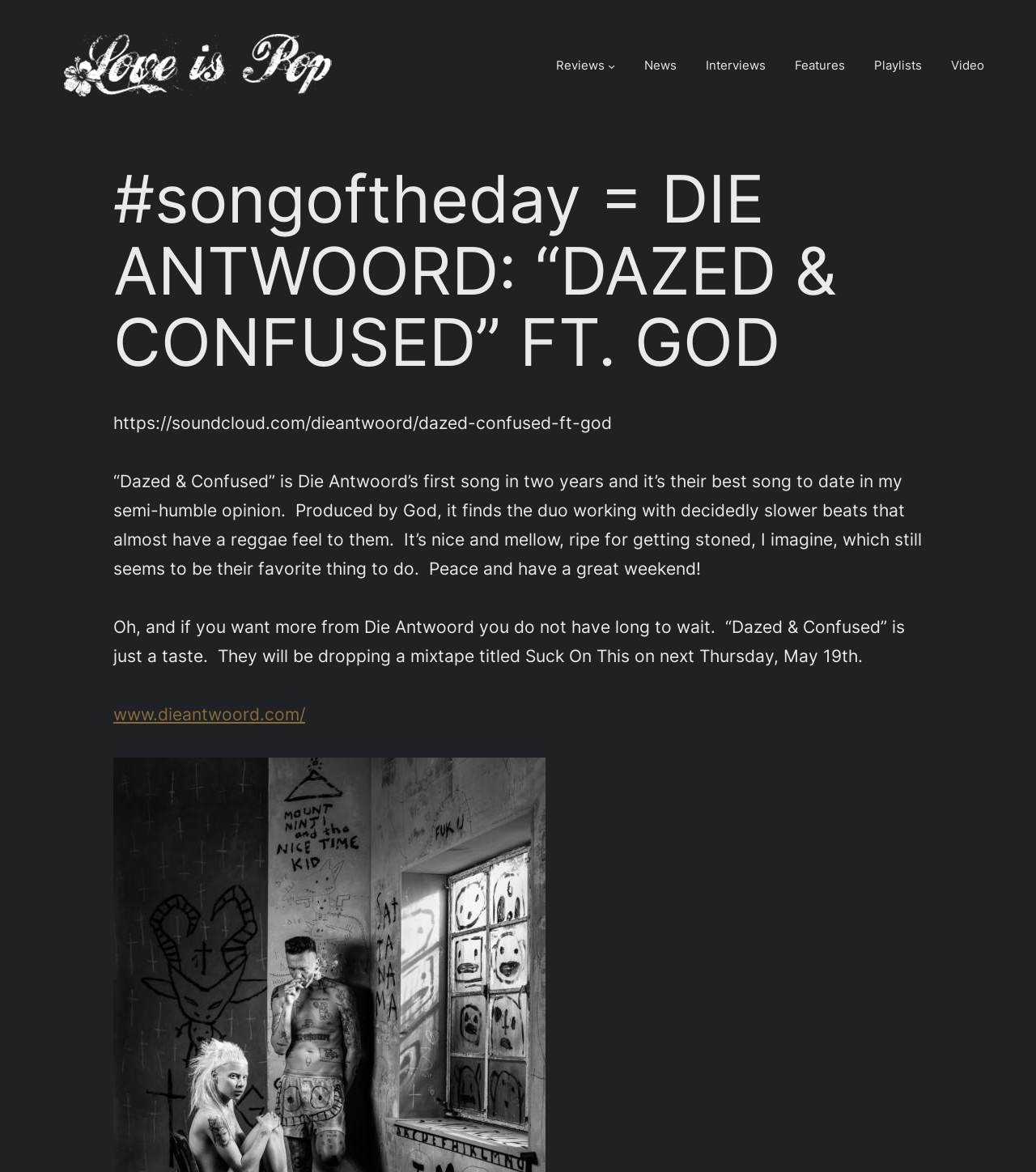Please analyze the image and give a detailed answer to the question:
What is the release date of the mixtape?

The release date of the mixtape 'Suck On This' is mentioned in the text 'They will be dropping a mixtape titled Suck On This on next Thursday, May 19th.'